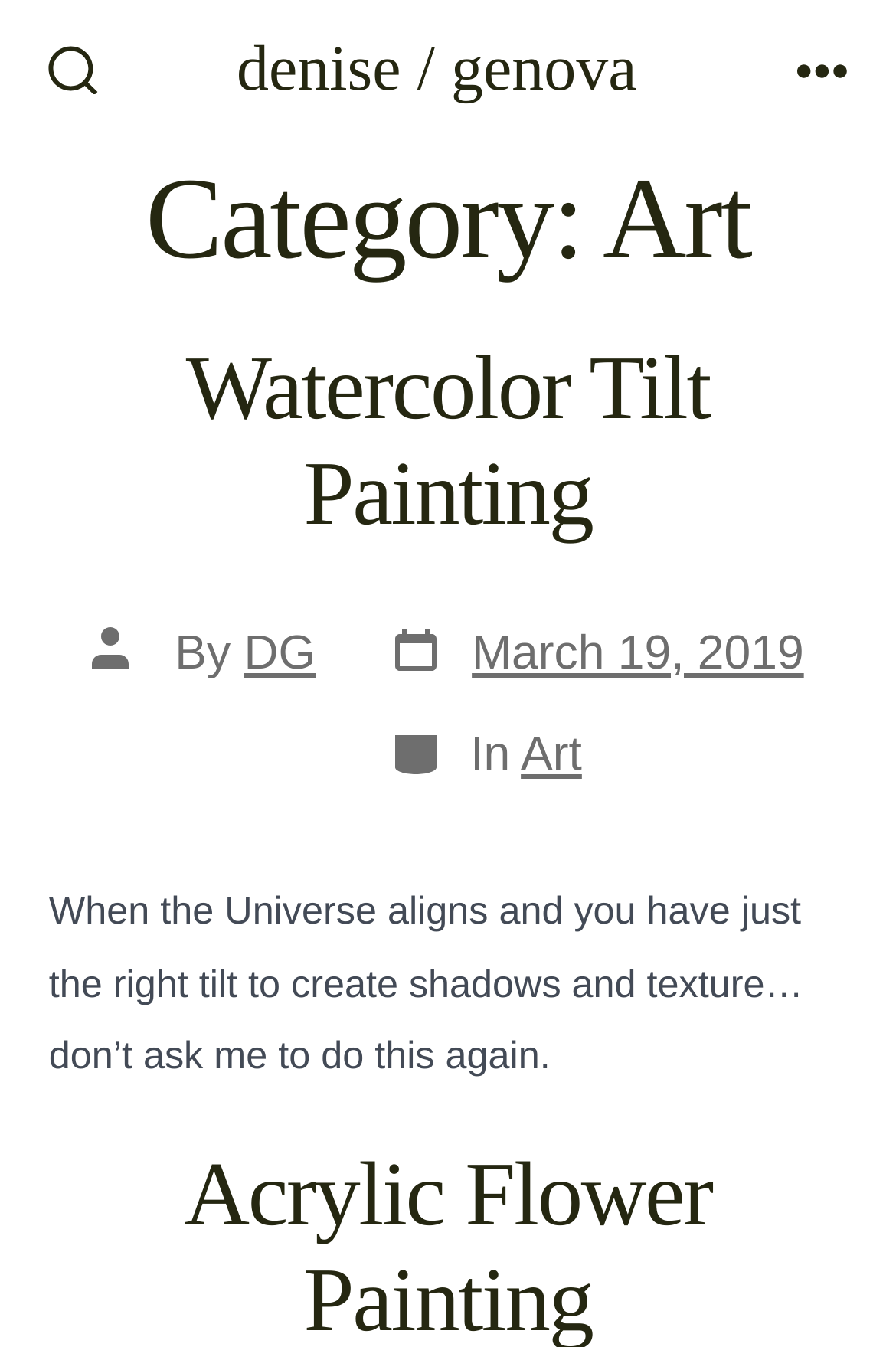Can you look at the image and give a comprehensive answer to the question:
How many links are there in the article section?

I counted the links in the article section, and there are four links: 'Watercolor Tilt Painting', 'DG', 'Post date March 19, 2019', and 'Art'.